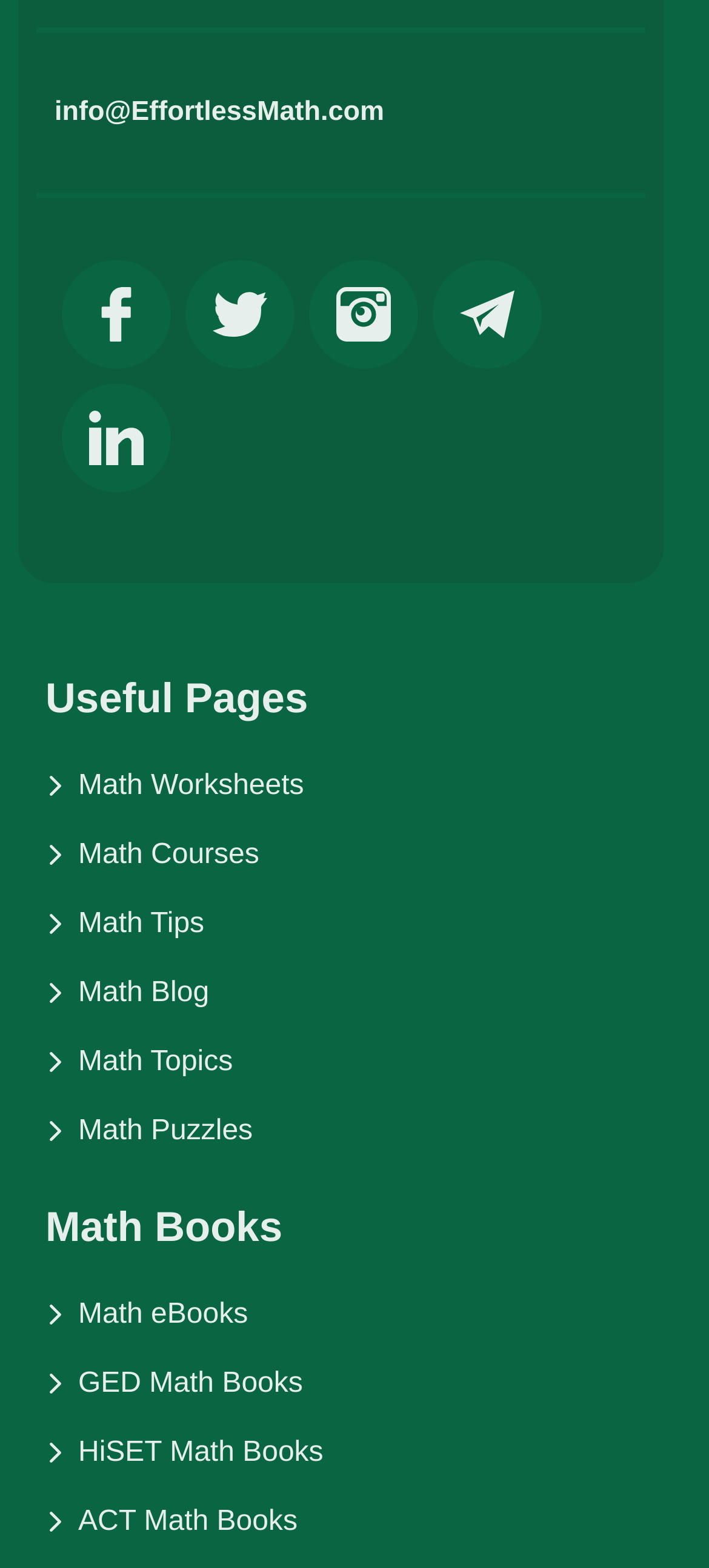What is the category of 'Math eBooks'?
By examining the image, provide a one-word or phrase answer.

Math Books